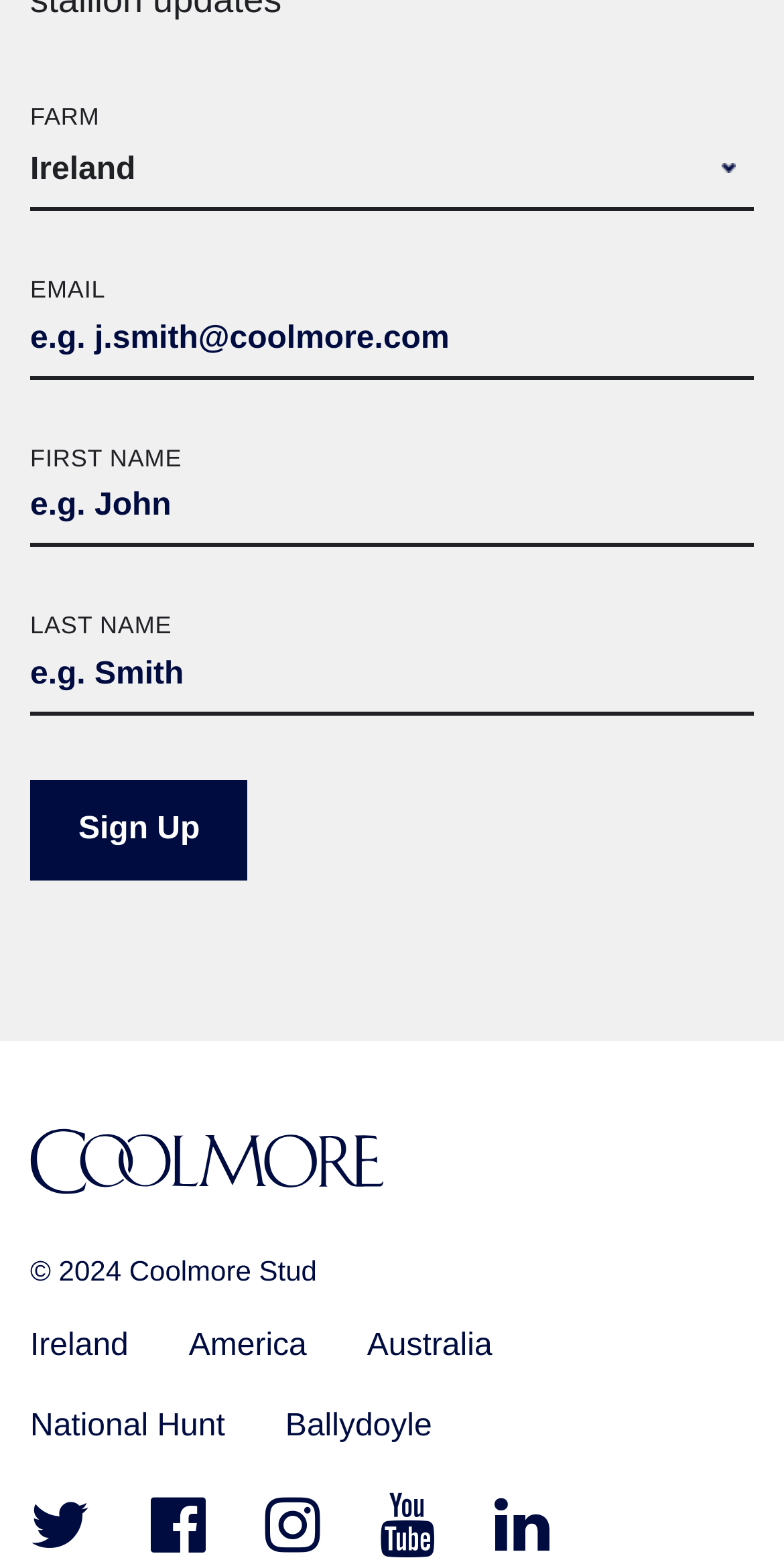What regions are mentioned on the webpage?
Please utilize the information in the image to give a detailed response to the question.

The webpage mentions three regions: Ireland, America, and Australia, which are likely related to the operations or interests of Coolmore Stud.